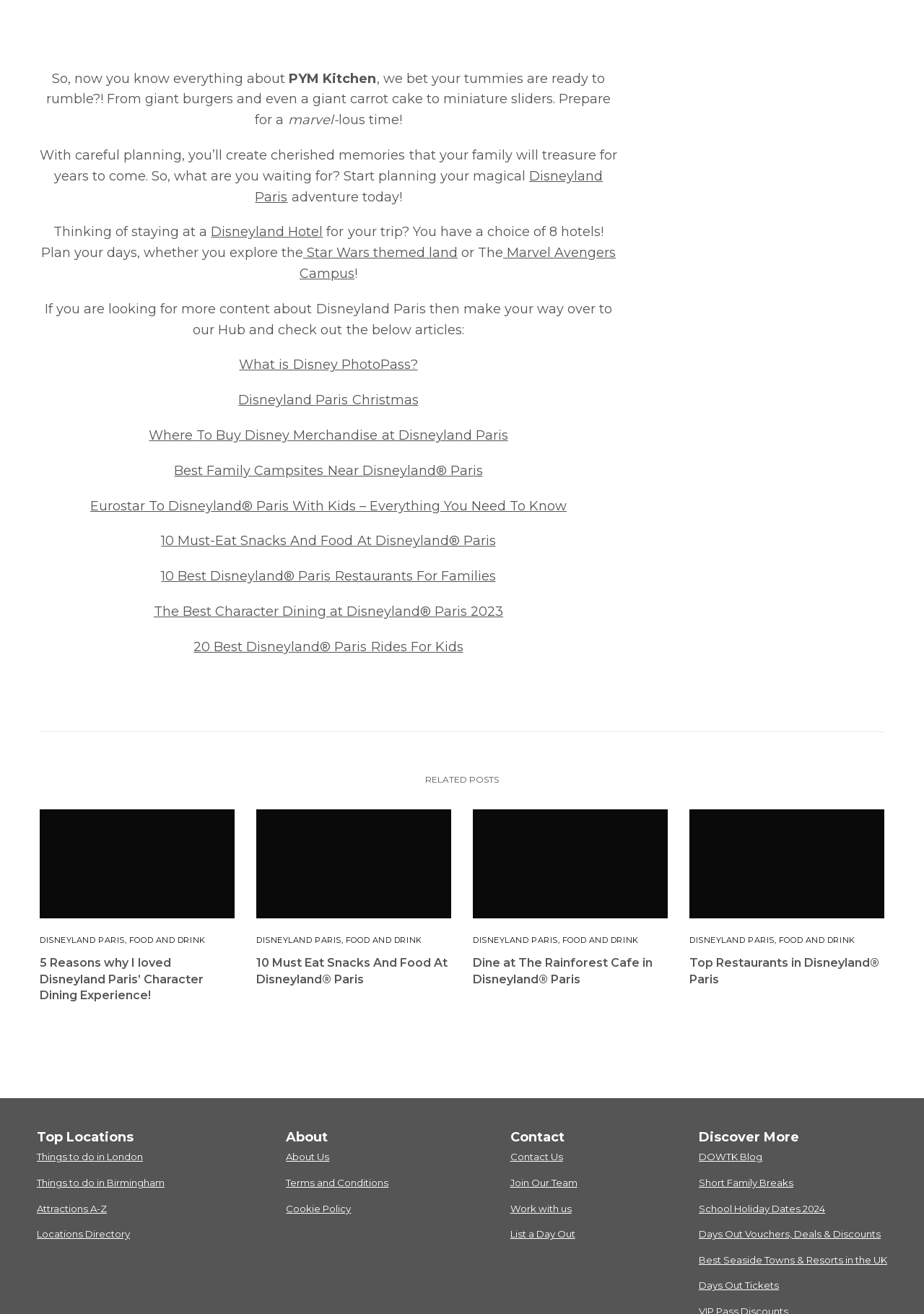What is the name of the themed land mentioned?
We need a detailed and meticulous answer to the question.

The webpage mentions 'Star Wars themed land' as one of the options to explore when planning a trip to Disneyland Paris.